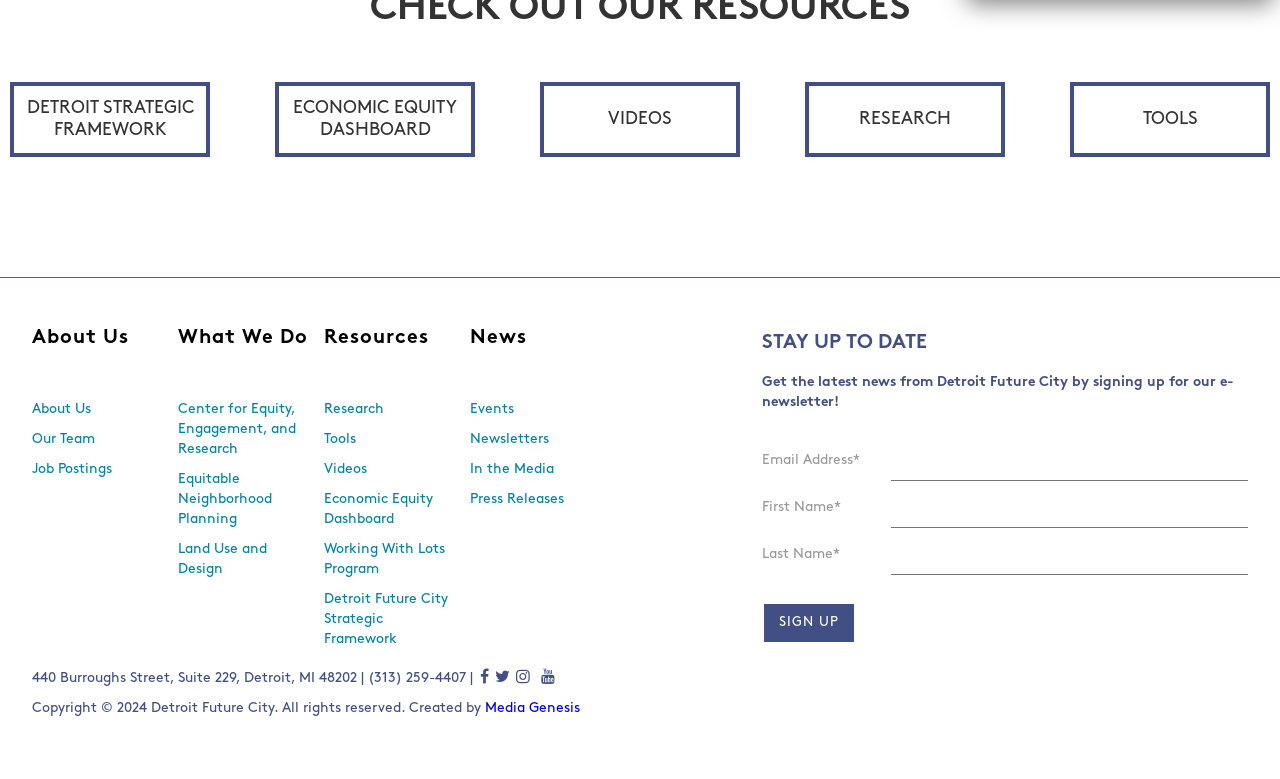Locate the bounding box of the user interface element based on this description: "parent_node: Email Address* name="mc_mv_EMAIL"".

[0.696, 0.566, 0.975, 0.617]